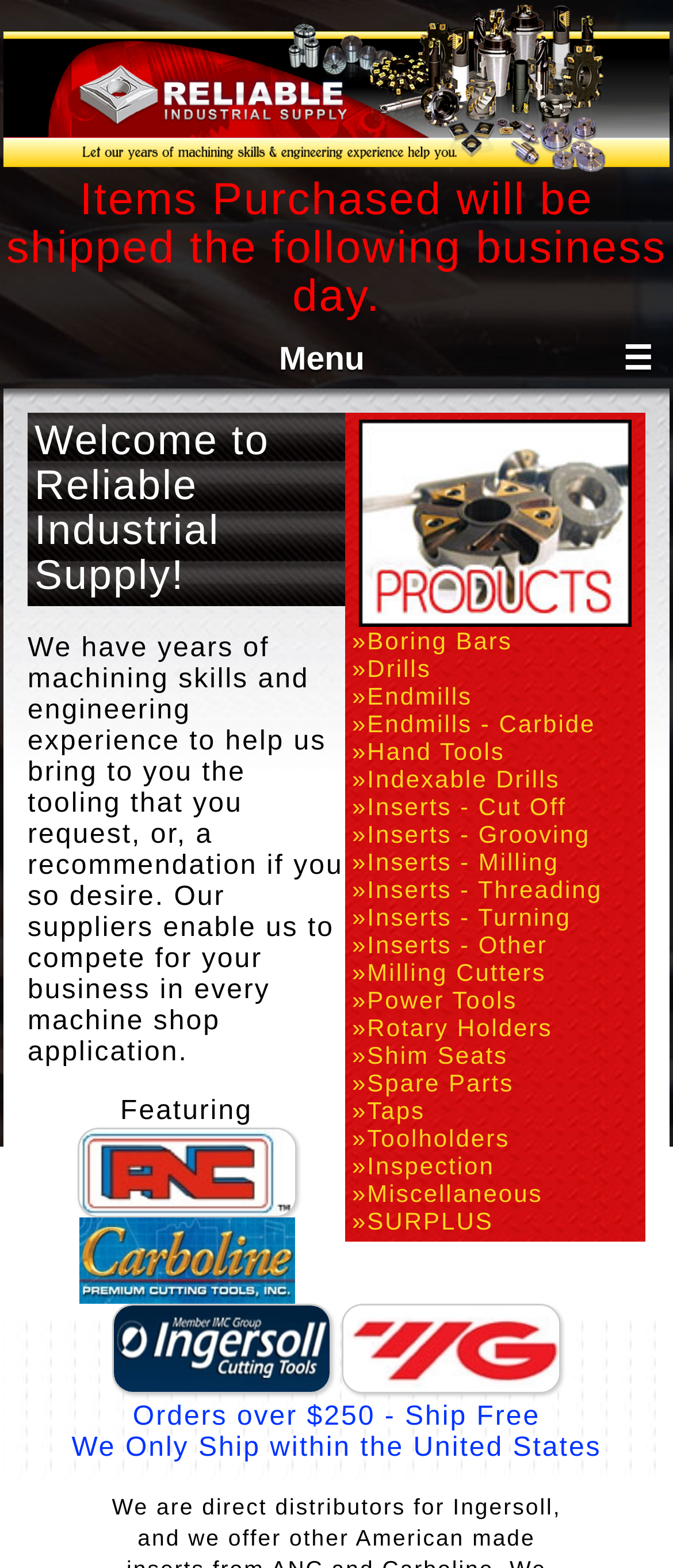Explain the webpage's layout and main content in detail.

The webpage is for Reliable Industrial Supply, a company that provides industrial tools and supplies. At the top of the page, there is a logo and a menu bar with links to various sections of the website, including CONTACTS, PRODUCTS, LINE CARD, SPECIALS, FAQs/TECH, ABOUT, and HOME.

Below the menu bar, there is a table with a heading that reads "Welcome to Reliable Industrial Supply!" followed by a brief description of the company's expertise and services. The company has years of machining skills and engineering experience, and they can provide tooling recommendations to customers.

To the right of this table, there is another table with a list of product categories, including Boring Bars, Drills, Endmills, Hand Tools, Indexable Drills, Inserts, Milling Cutters, Power Tools, Rotary Holders, Shim Seats, Spare Parts, Taps, Toolholders, Inspection, Miscellaneous, and SURPLUS. Each category has a link to a corresponding webpage.

Below these tables, there is a paragraph of text that describes the company's capabilities and services. The company can provide tooling recommendations and has suppliers that enable them to compete for customers' business in every machine shop application.

Further down the page, there are three short paragraphs of text. The first one reads "Featuring" but does not provide any additional information. The second one announces that orders over $250 ship for free. The third one states that the company only ships within the United States.

Overall, the webpage provides an overview of Reliable Industrial Supply's products and services, with links to more detailed information and a brief description of the company's capabilities and policies.